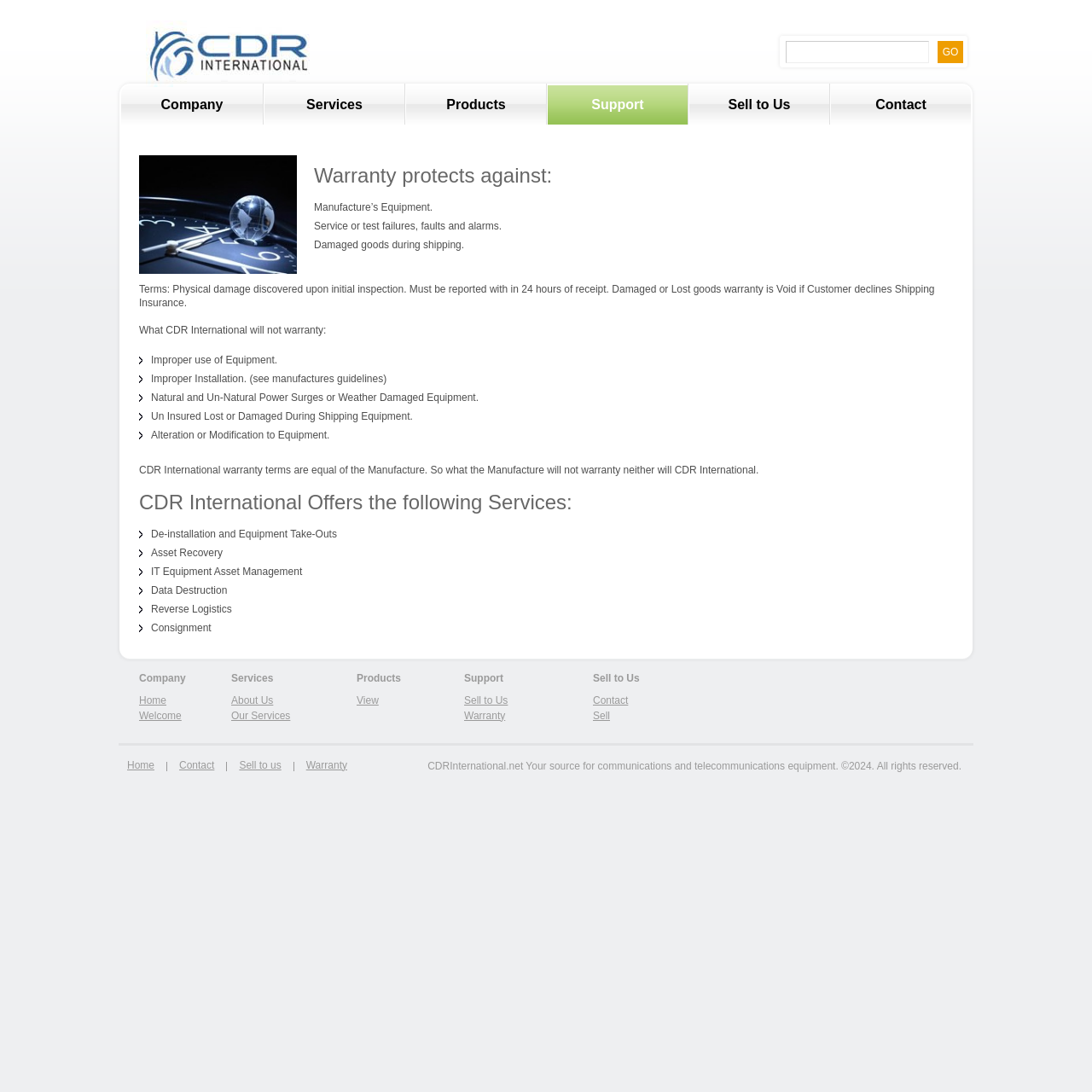What is the copyright year?
Ensure your answer is thorough and detailed.

The copyright year is obtained from the bottom-right corner of the webpage, where the copyright information '©2024. All rights reserved.' is displayed.